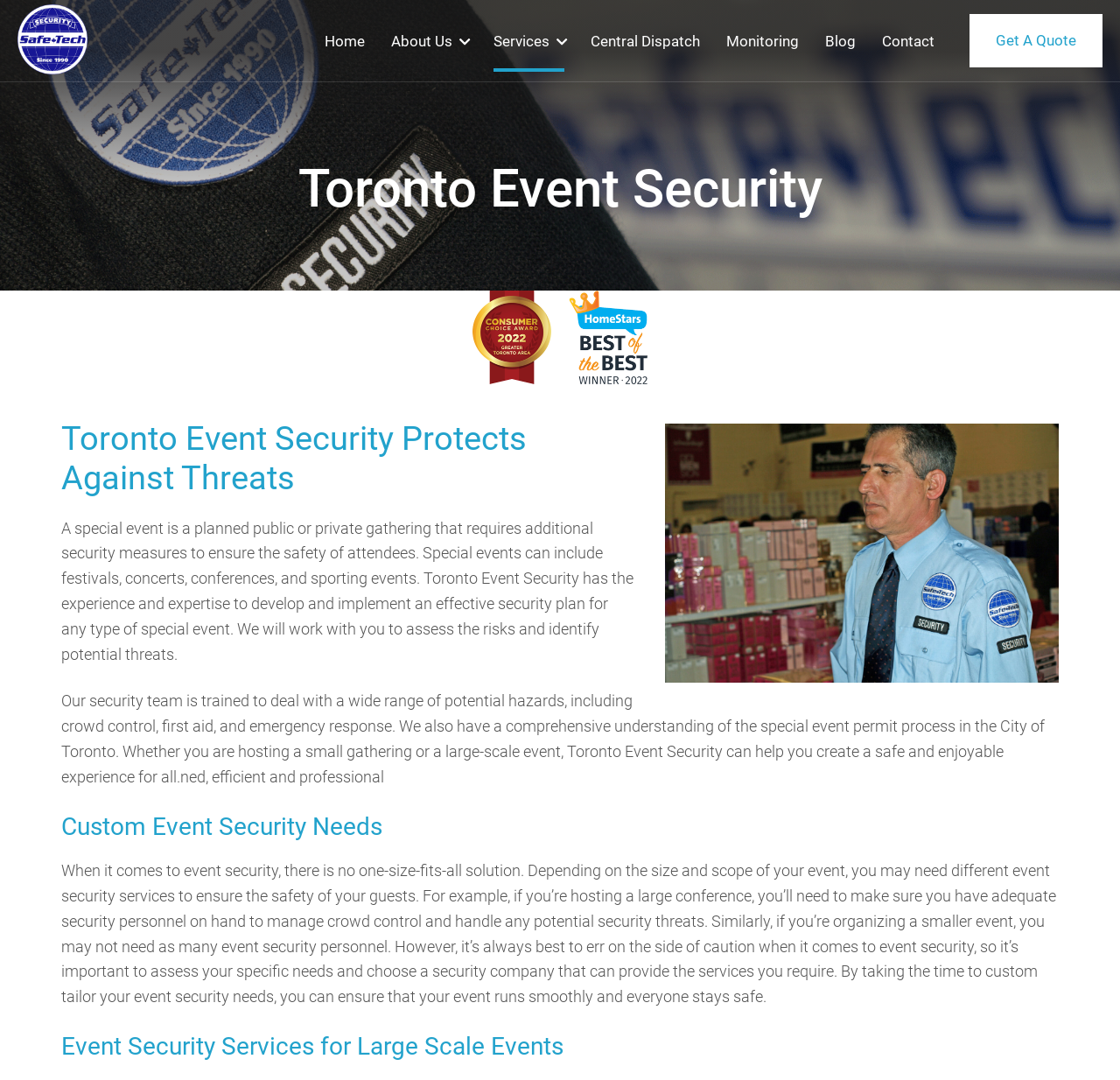Please mark the clickable region by giving the bounding box coordinates needed to complete this instruction: "Click on the 'About Us' link".

[0.349, 0.009, 0.404, 0.066]